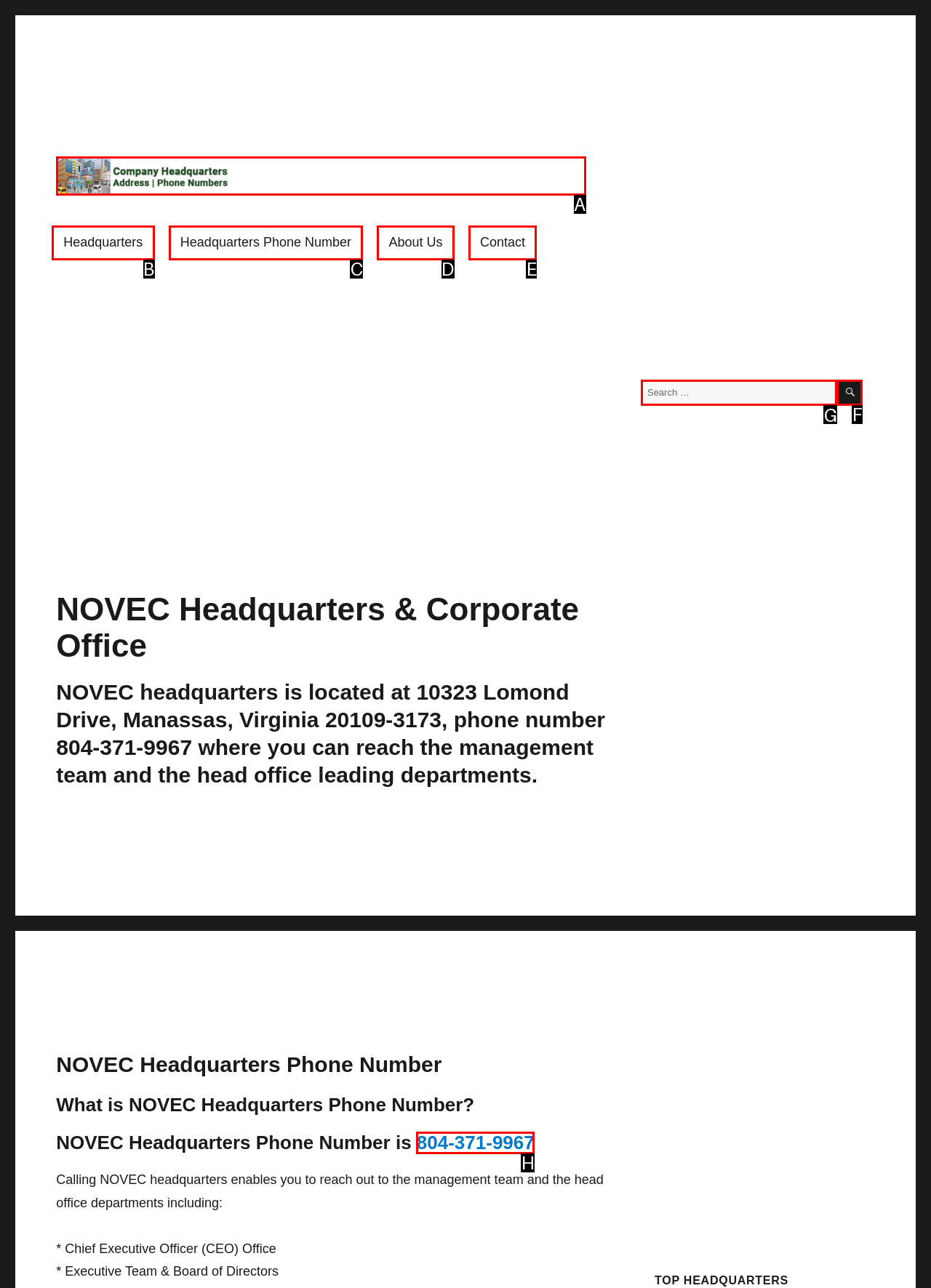Please indicate which HTML element to click in order to fulfill the following task: Search for: Respond with the letter of the chosen option.

G